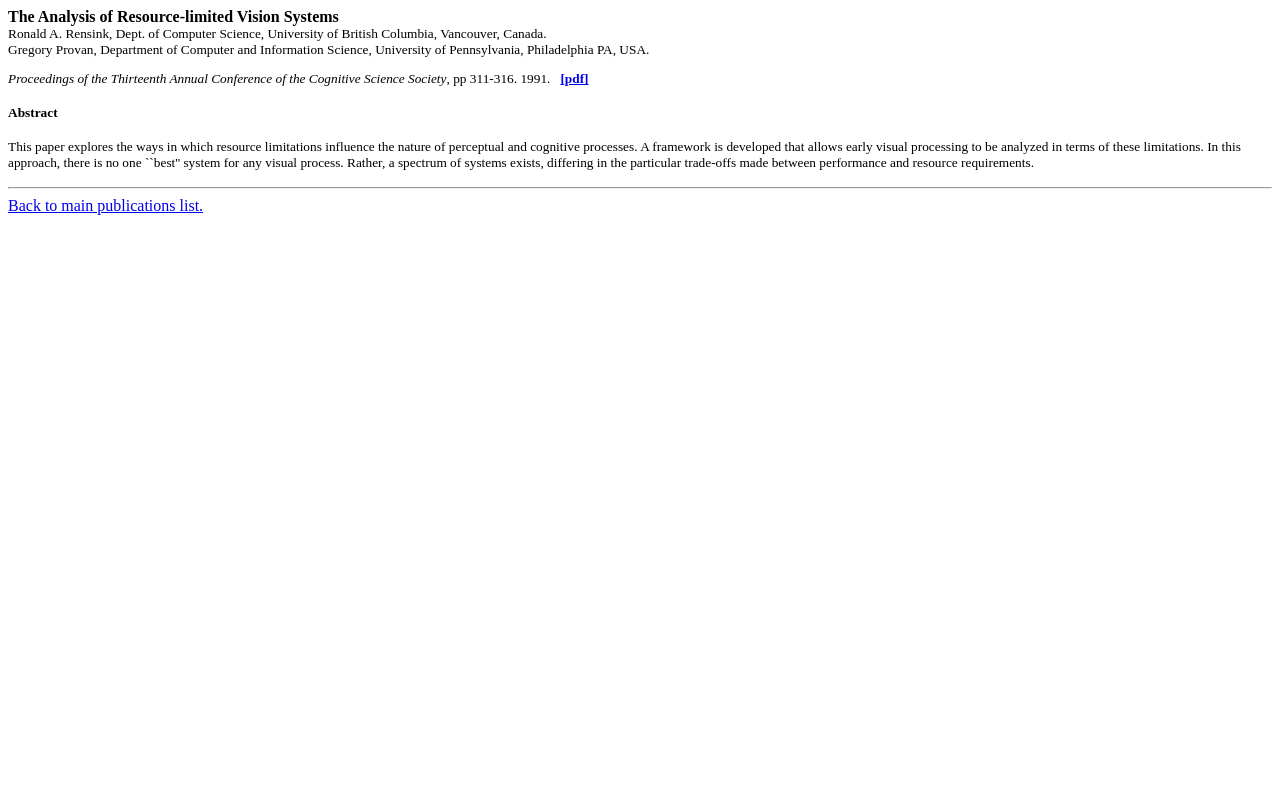What is the format of the downloadable file?
Ensure your answer is thorough and detailed.

The format of the downloadable file can be found in the sixth line of the webpage, which mentions '[pdf]'.